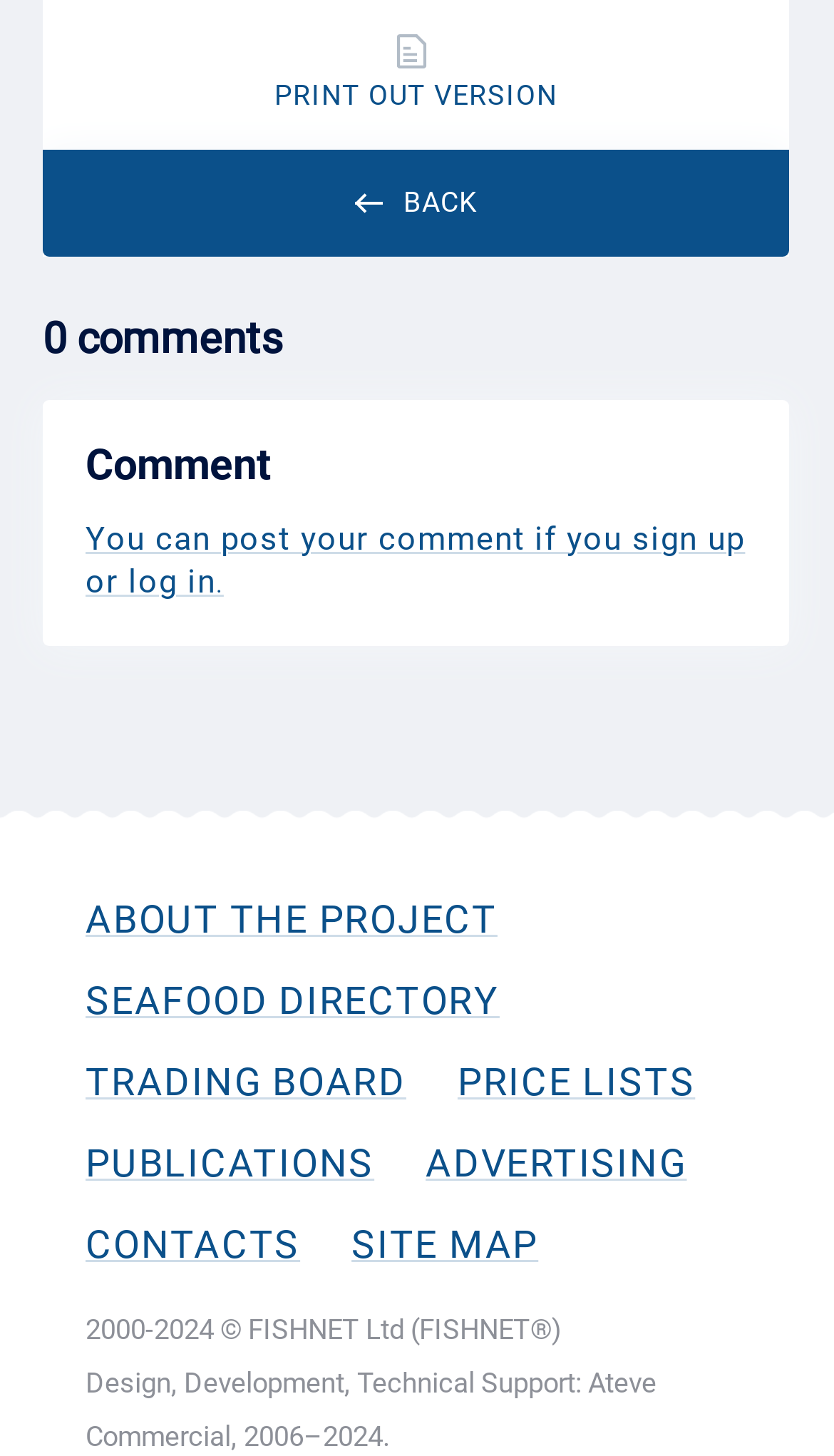Is there an image on the webpage?
Your answer should be a single word or phrase derived from the screenshot.

Yes